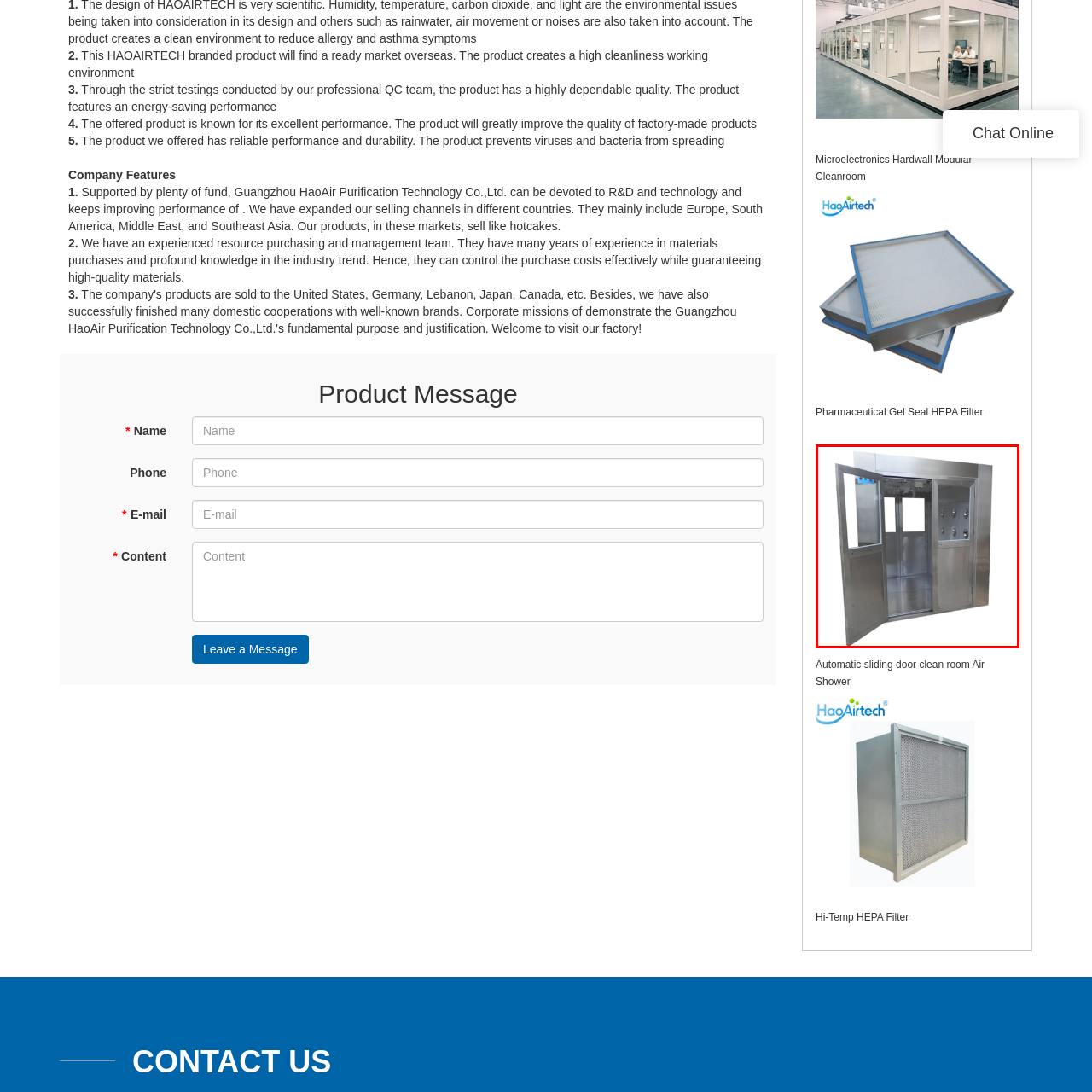Take a close look at the image outlined in red and answer the ensuing question with a single word or phrase:
What type of industries is this product ideal for?

Pharmaceutical, electronics